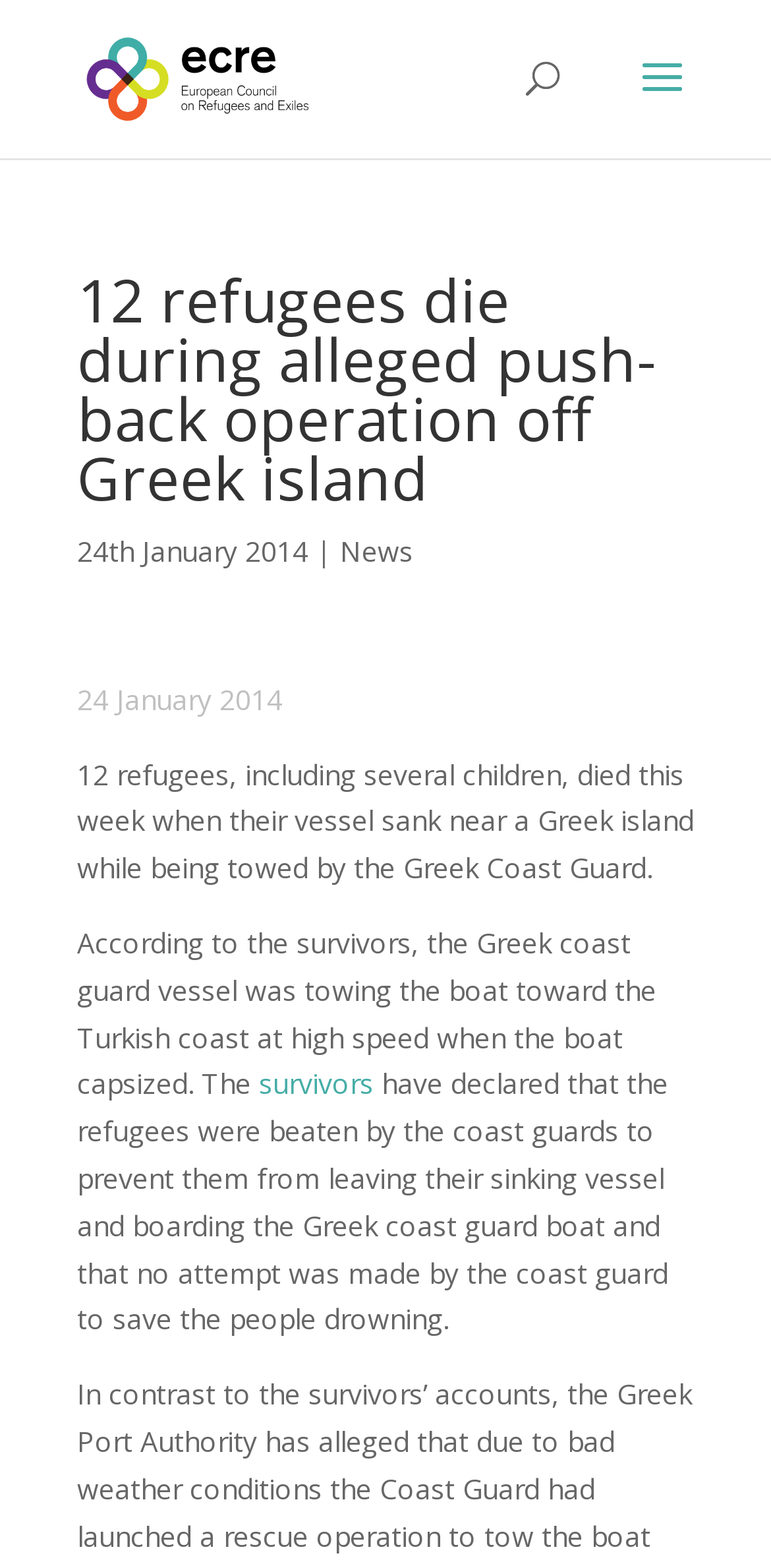Articulate a complete and detailed caption of the webpage elements.

The webpage appears to be a news article about a tragic incident involving refugees. At the top, there is a link to the "European Council on Refugees and Exiles (ECRE)" accompanied by an image with the same name, positioned on the left side of the page. 

Below this, a search bar spans across the top of the page. Underneath the search bar, a prominent heading reads "12 refugees die during alleged push-back operation off Greek island". 

To the right of the heading, there is a date "24th January 2014" followed by a vertical line and a link to "News". Below this, another date "24 January 2014" is displayed. 

The main content of the article starts below, describing the incident where 12 refugees, including children, died when their vessel sank near a Greek island. The text explains that the survivors reported the Greek coast guard vessel was towing the boat at high speed when it capsized. A link to "survivors" is embedded in the text. 

The article continues, stating that the survivors claimed they were beaten by the coast guards to prevent them from leaving their sinking vessel and that no attempt was made to save the people drowning.